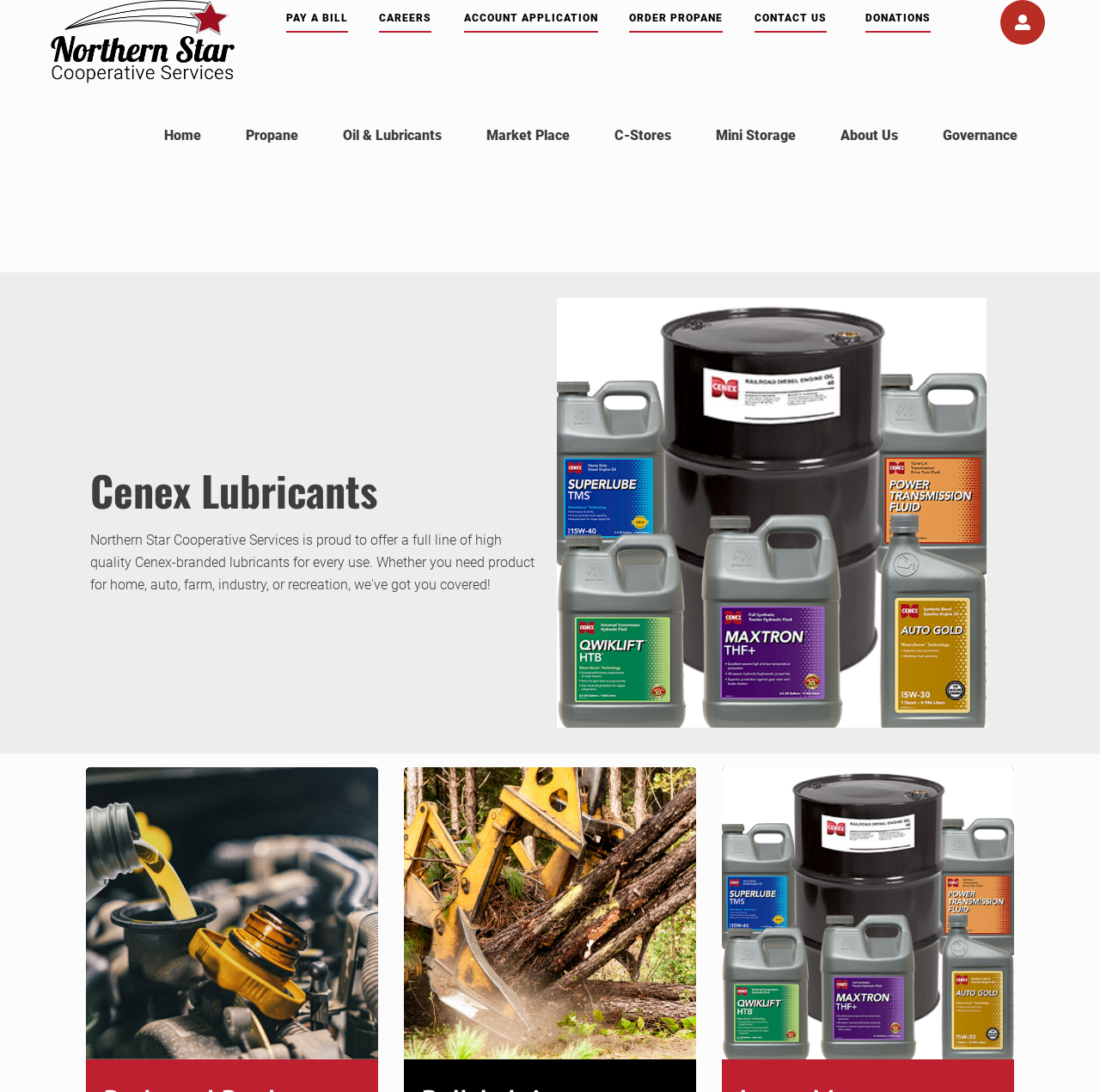Please identify the bounding box coordinates of the clickable area that will fulfill the following instruction: "Click on PAY A BILL". The coordinates should be in the format of four float numbers between 0 and 1, i.e., [left, top, right, bottom].

[0.26, 0.0, 0.317, 0.033]